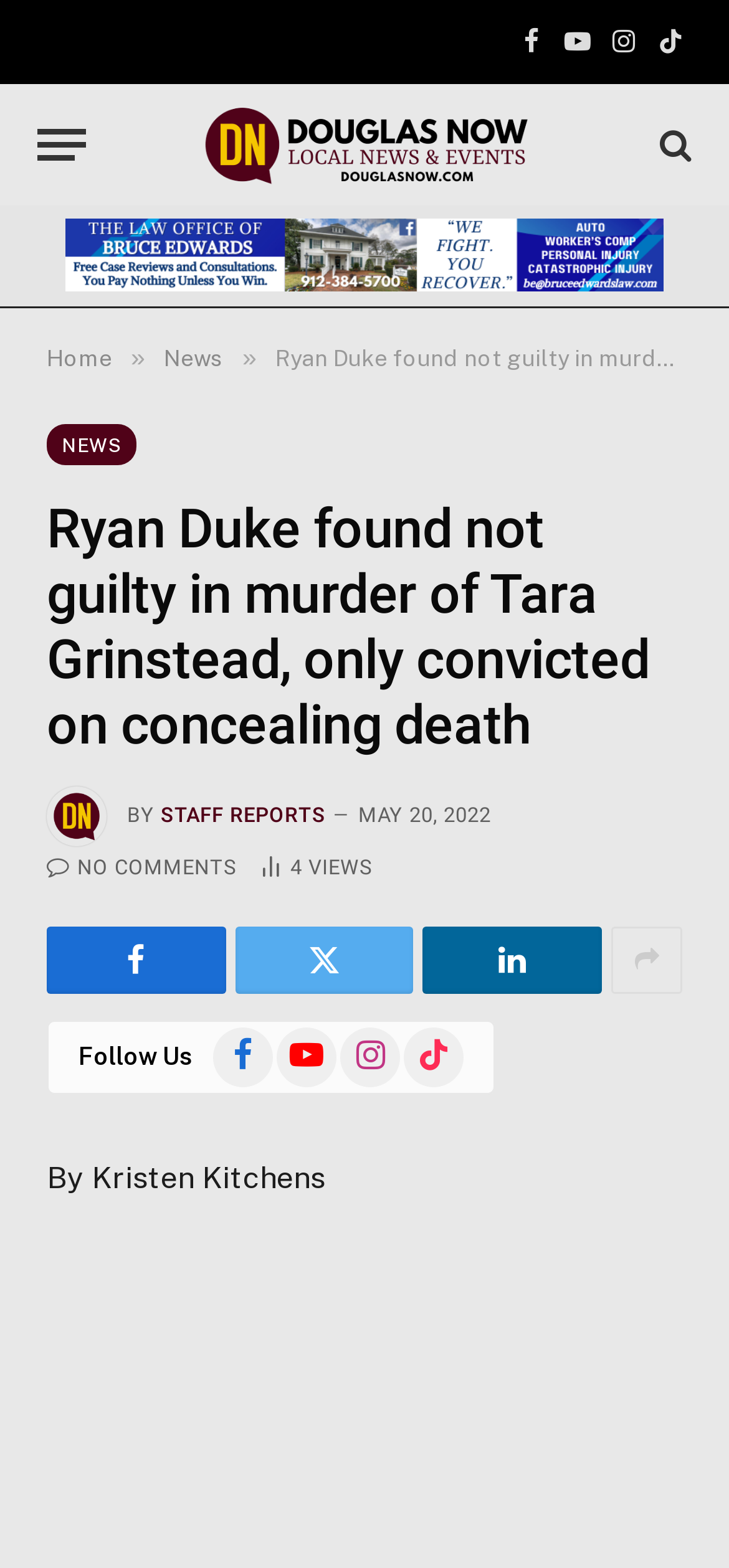Please determine the bounding box coordinates of the section I need to click to accomplish this instruction: "view archives for December 2013".

None